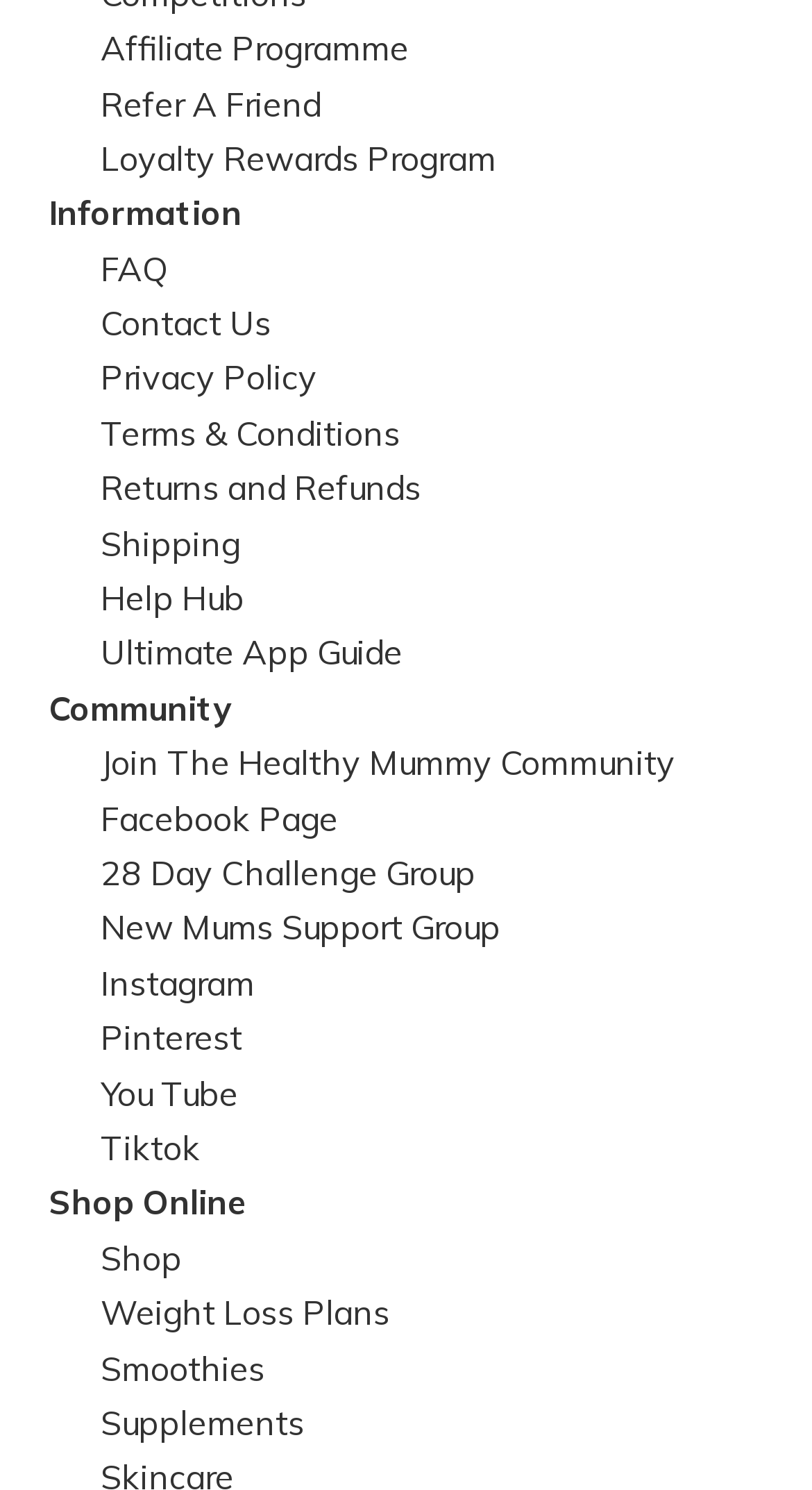What is the last link in the community section?
Refer to the image and provide a detailed answer to the question.

I looked at the community section of the webpage and found the links 'Join The Healthy Mummy Community', 'Facebook Page', '28 Day Challenge Group', 'New Mums Support Group', 'Instagram', 'Pinterest', 'You Tube', and 'Tiktok'. The last link in this section is 'Tiktok'.